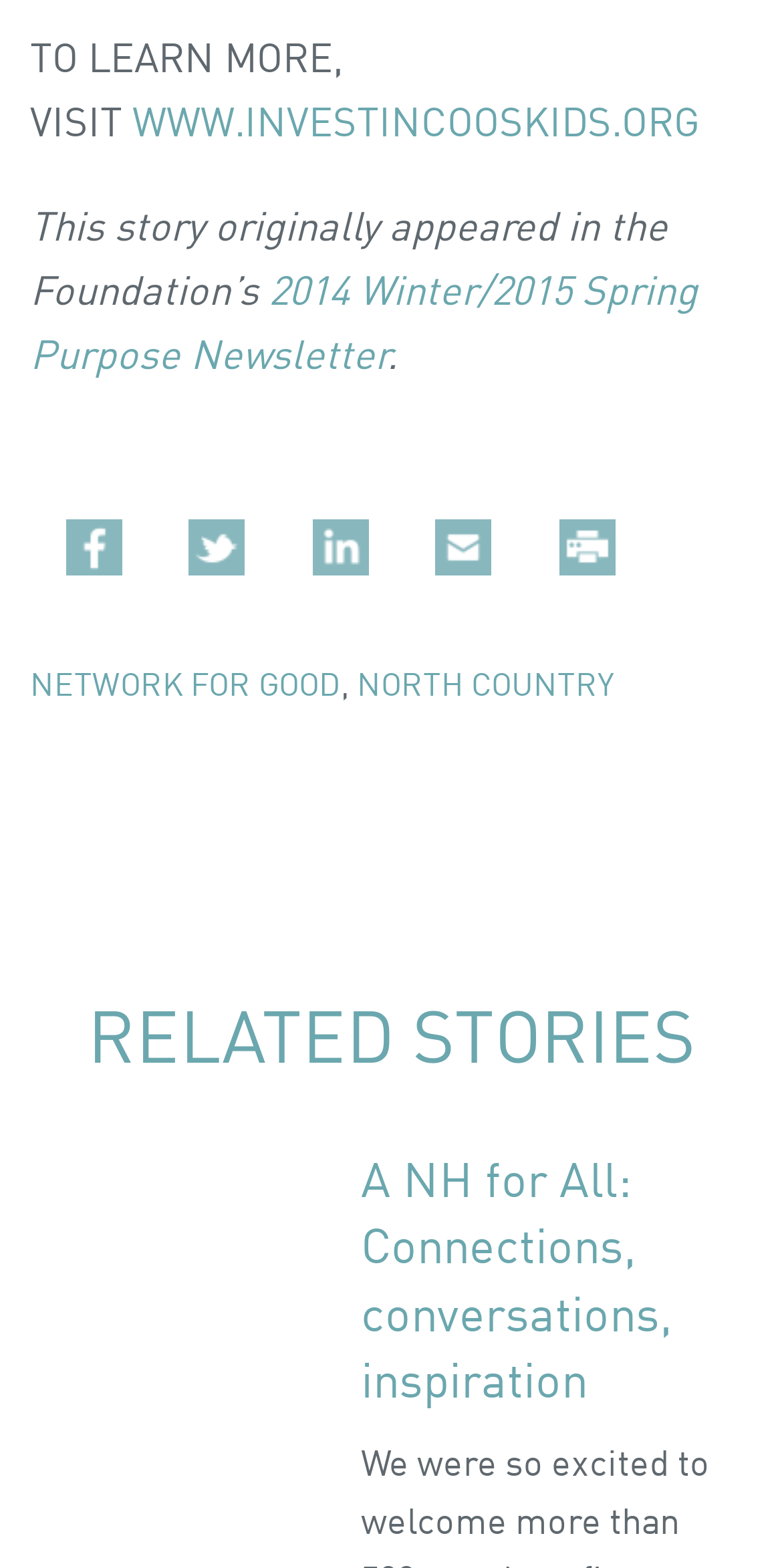How many links are there in the related stories section?
Please provide a single word or phrase as your answer based on the screenshot.

2